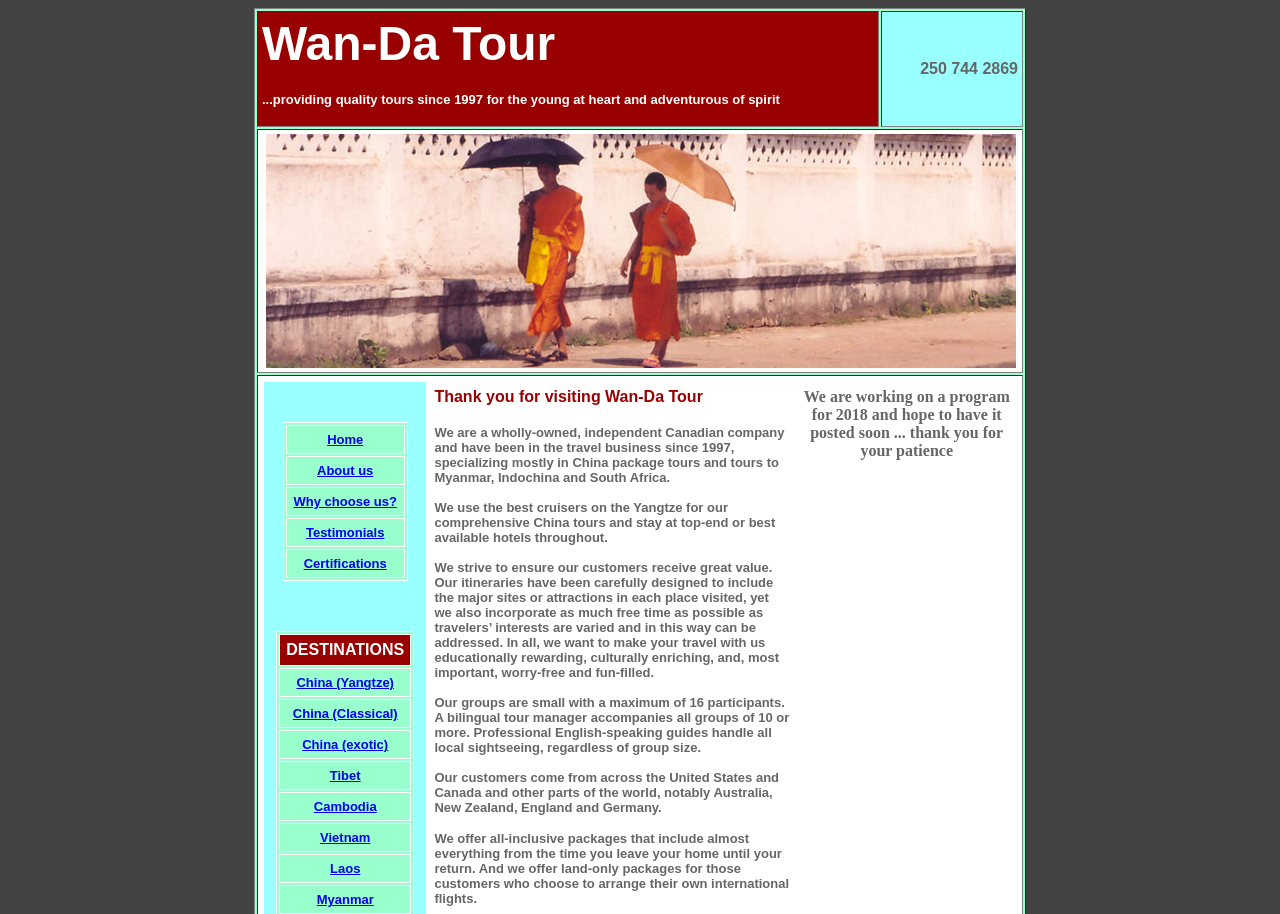Identify the bounding box coordinates for the element that needs to be clicked to fulfill this instruction: "Click on Testimonials". Provide the coordinates in the format of four float numbers between 0 and 1: [left, top, right, bottom].

[0.239, 0.575, 0.3, 0.591]